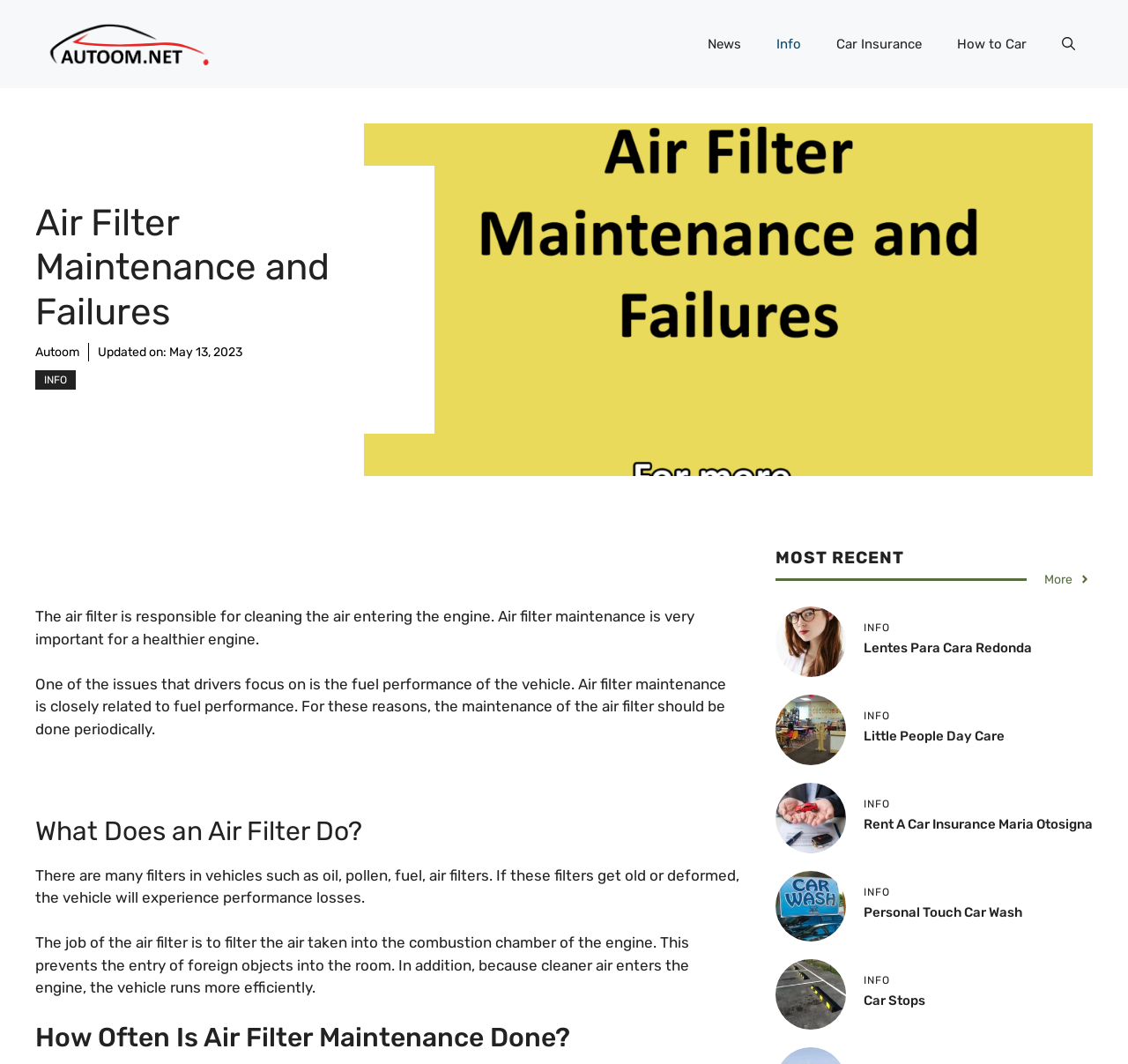What type of filters are mentioned on the webpage?
Analyze the screenshot and provide a detailed answer to the question.

The webpage mentions that there are many filters in vehicles, including oil, pollen, fuel, and air filters, which can get old or deformed, leading to performance losses.